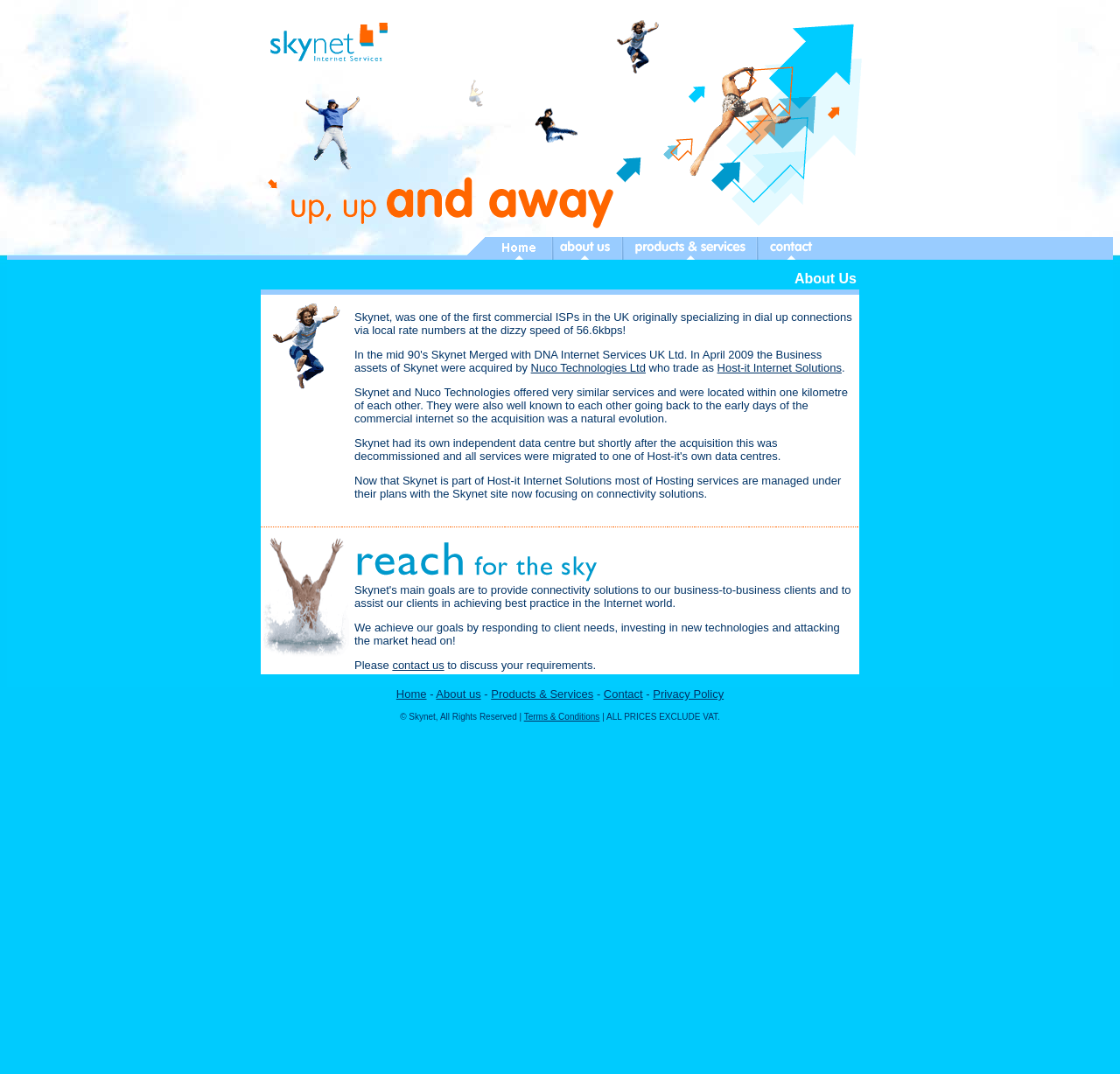Provide a one-word or short-phrase answer to the question:
What is the text above the image of Skynet?

Skynet up up and away